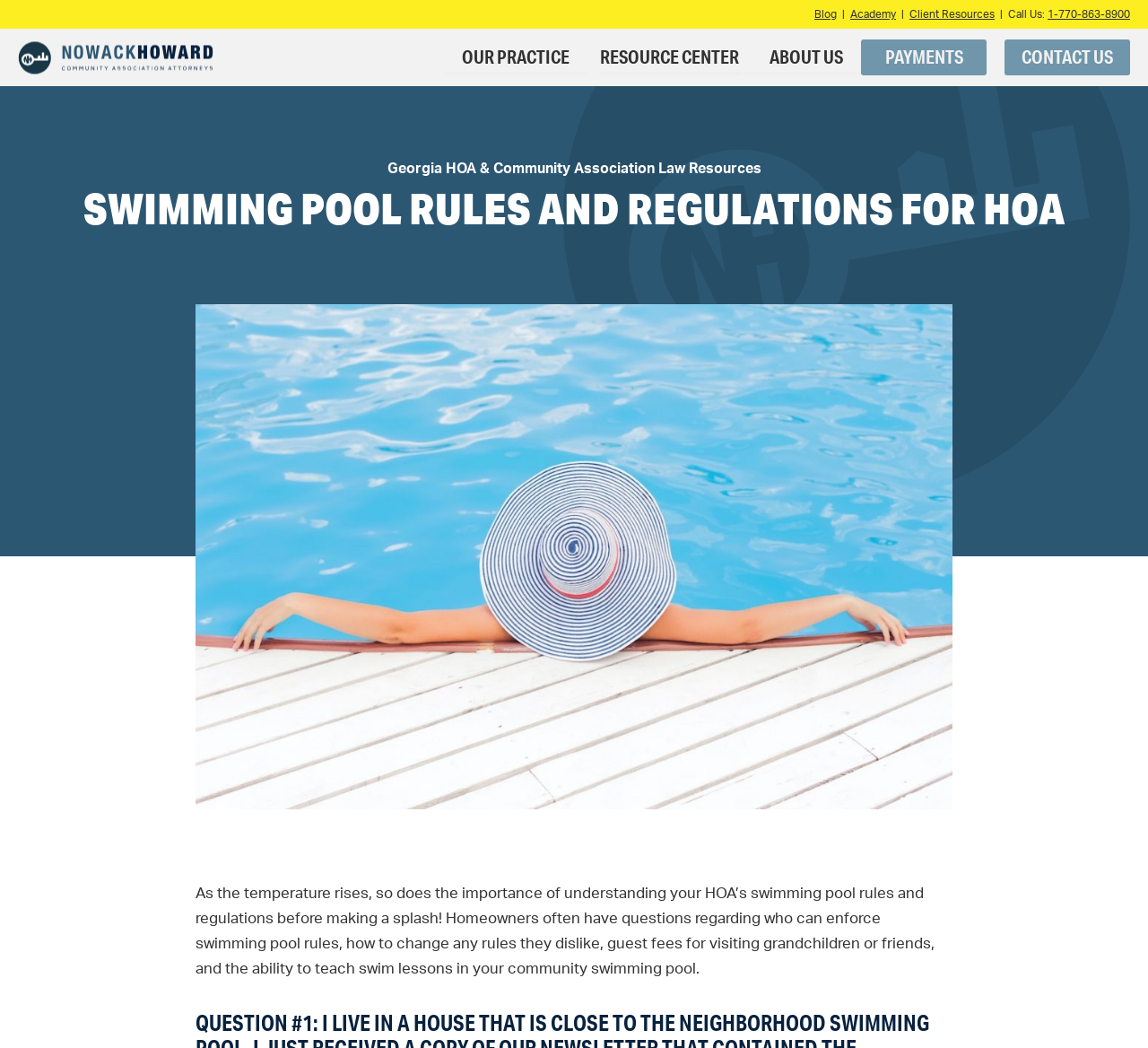Locate the bounding box coordinates of the clickable area to execute the instruction: "Call the phone number". Provide the coordinates as four float numbers between 0 and 1, represented as [left, top, right, bottom].

[0.912, 0.009, 0.984, 0.019]